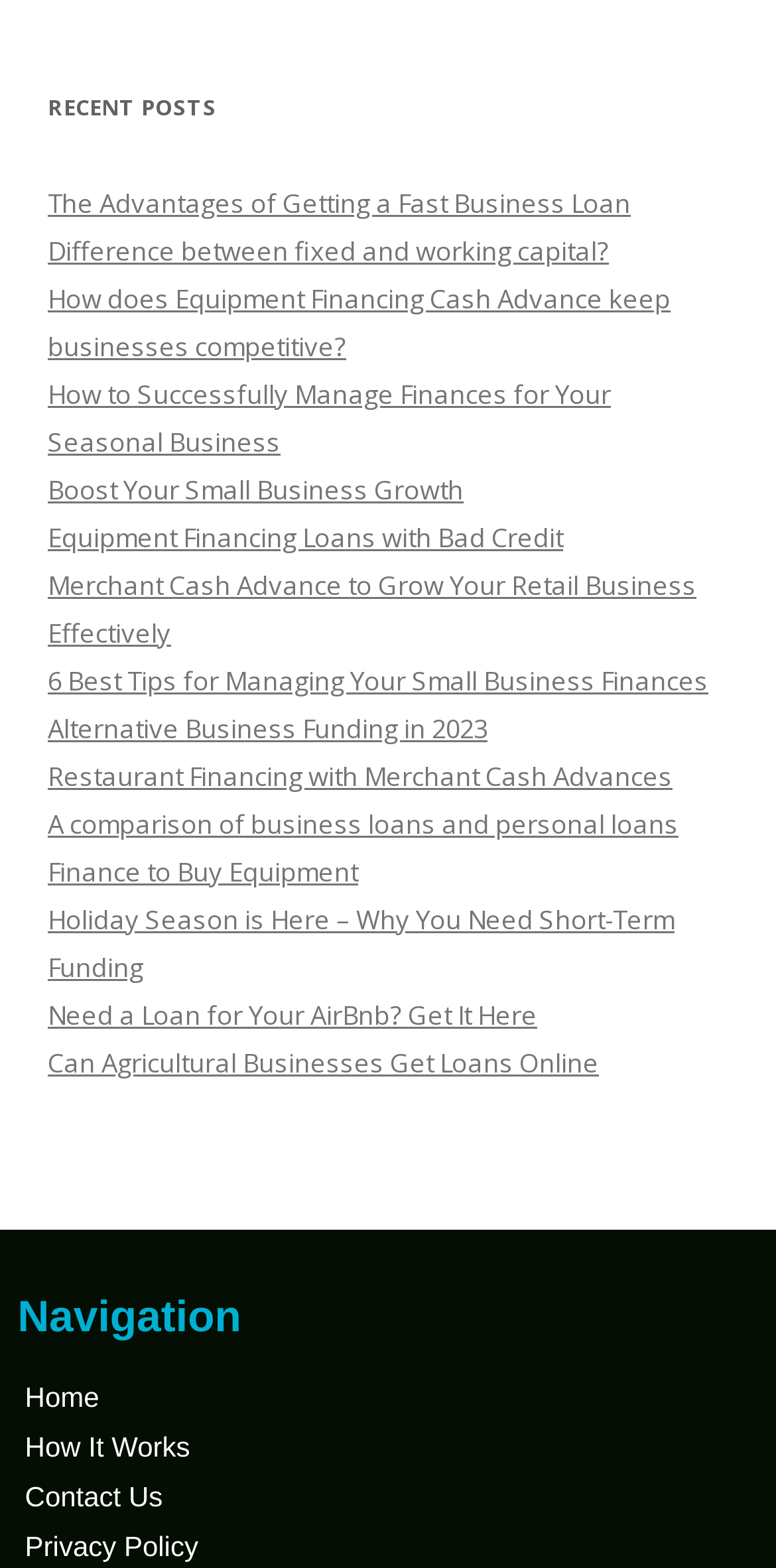What is the topic of the webpage?
Refer to the image and provide a thorough answer to the question.

I analyzed the content of the webpage, including the links under 'RECENT POSTS' and the navigation links, and determined that the topic of the webpage is related to business financing.